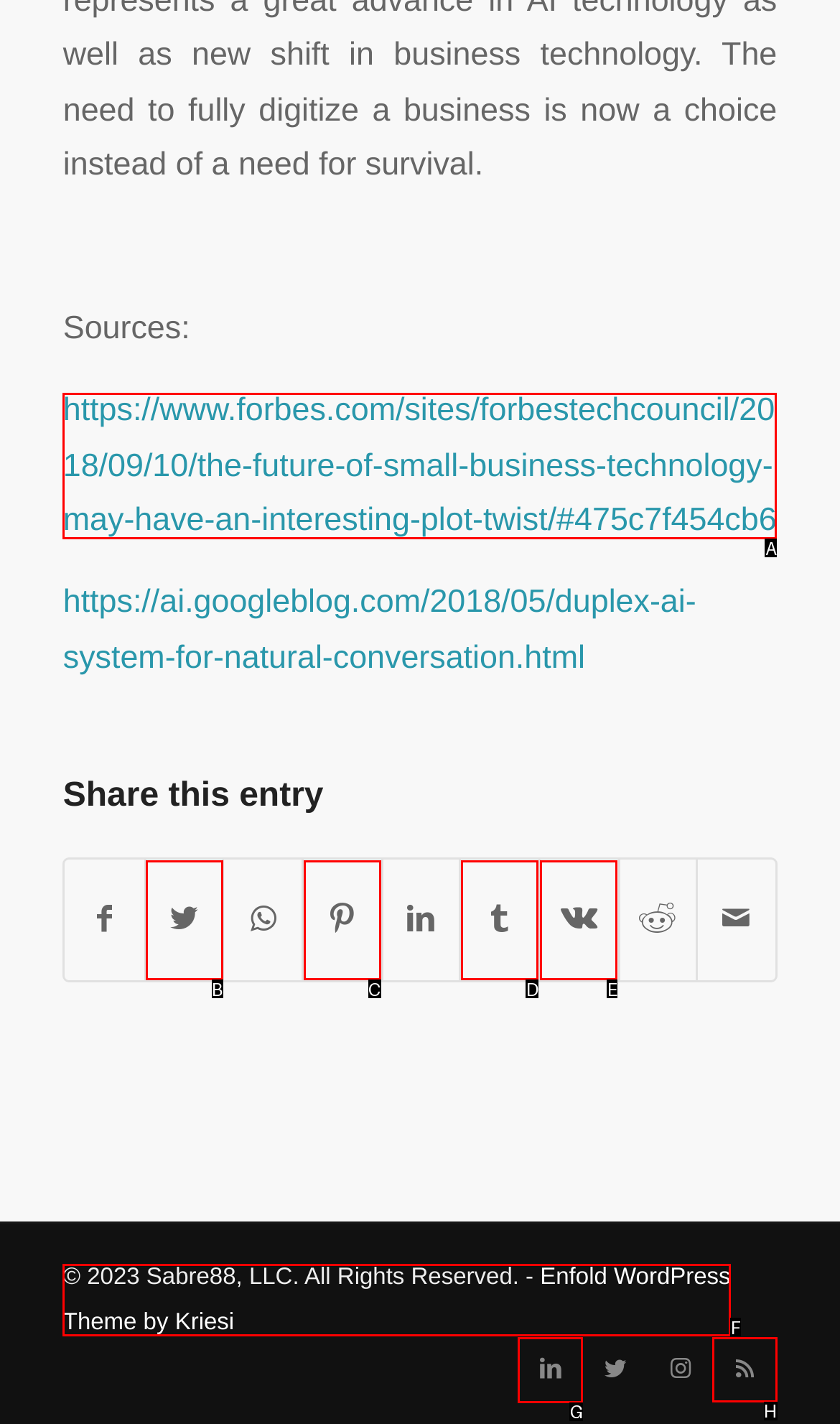Select the HTML element that needs to be clicked to carry out the task: Go to About An Post
Provide the letter of the correct option.

None